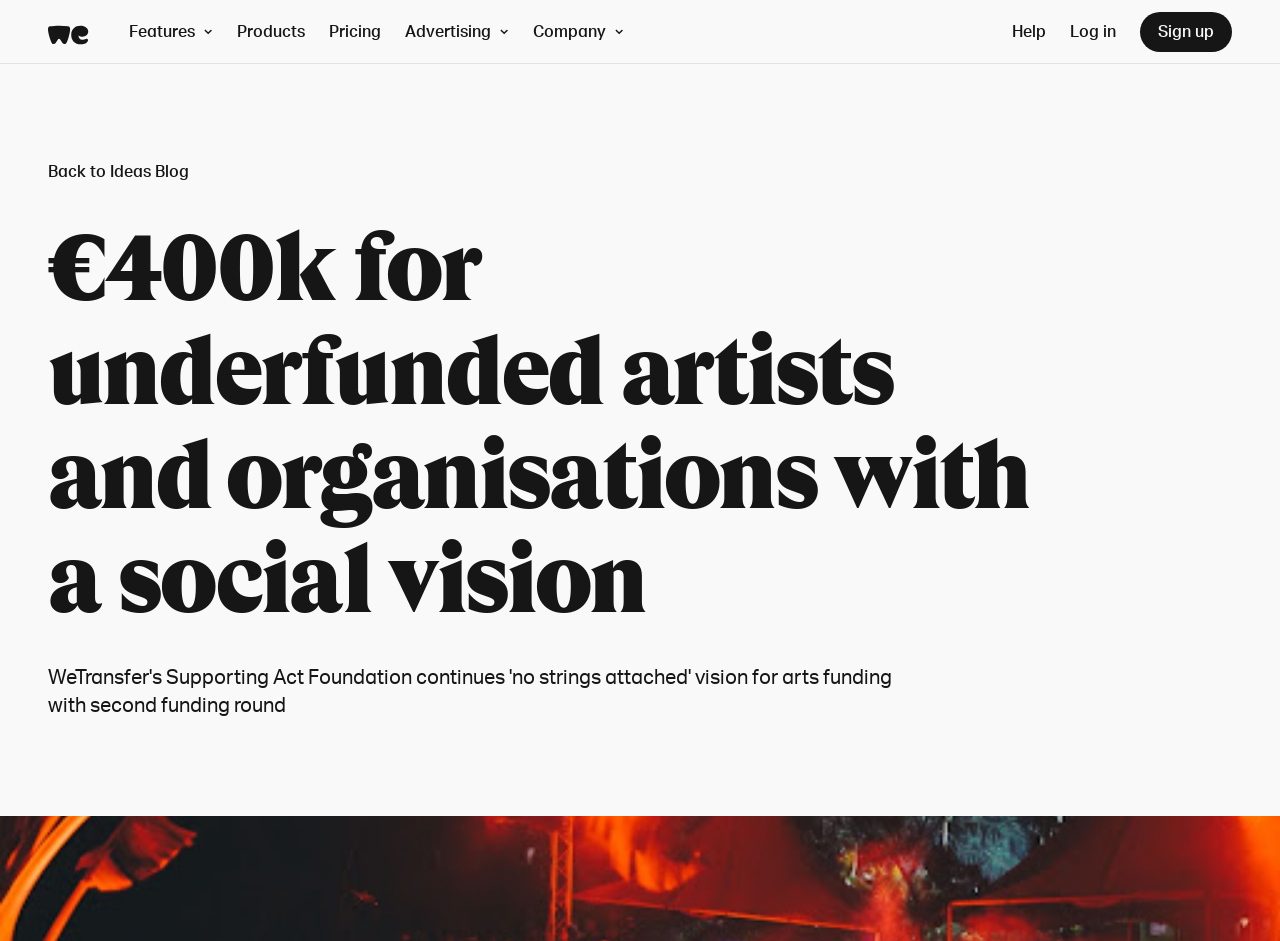What is the purpose of the 'Skip to main content' link?
Answer briefly with a single word or phrase based on the image.

Accessibility